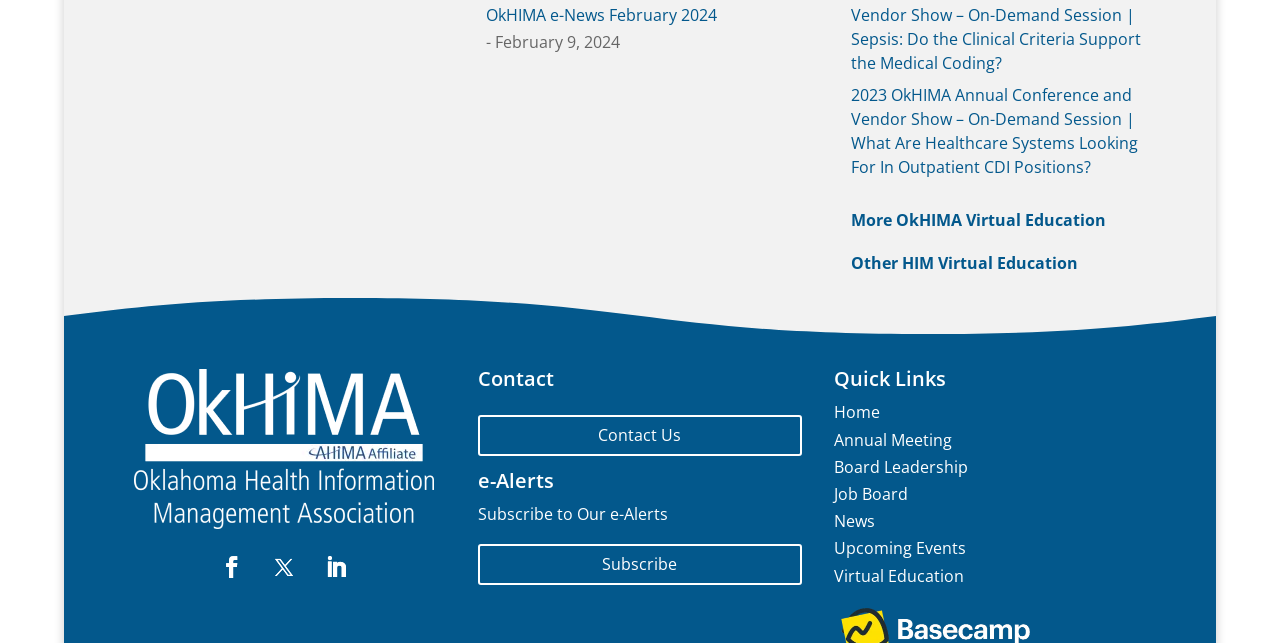Locate the bounding box coordinates of the clickable area needed to fulfill the instruction: "View OkHIMA e-News February 2024".

[0.38, 0.002, 0.62, 0.045]